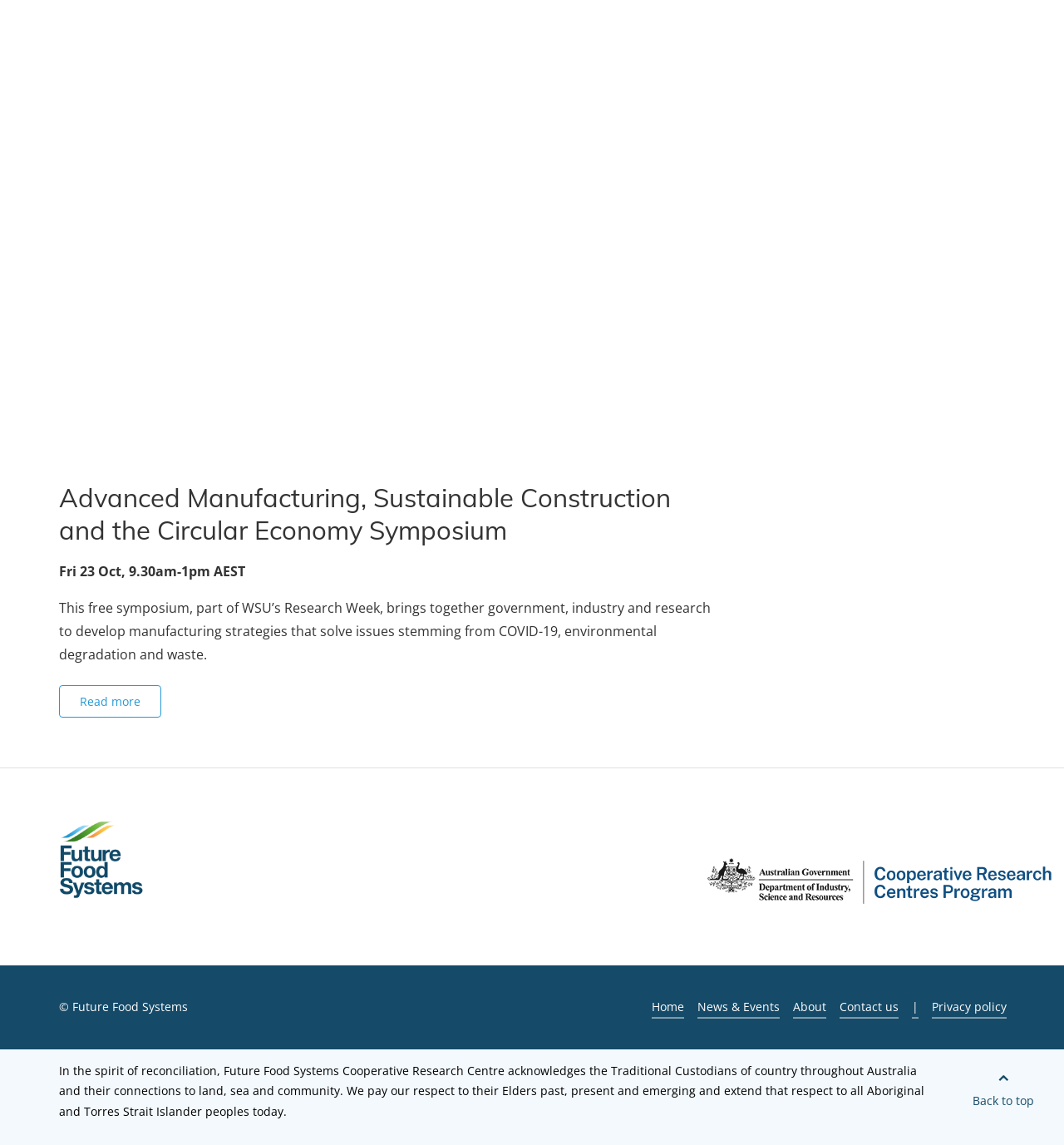What is the purpose of the symposium?
Could you please answer the question thoroughly and with as much detail as possible?

I found the purpose of the symposium by reading the text 'This free symposium, part of WSU’s Research Week, brings together government, industry and research to develop manufacturing strategies that solve issues stemming from COVID-19, environmental degradation and waste.' which is located in the main content section of the webpage.